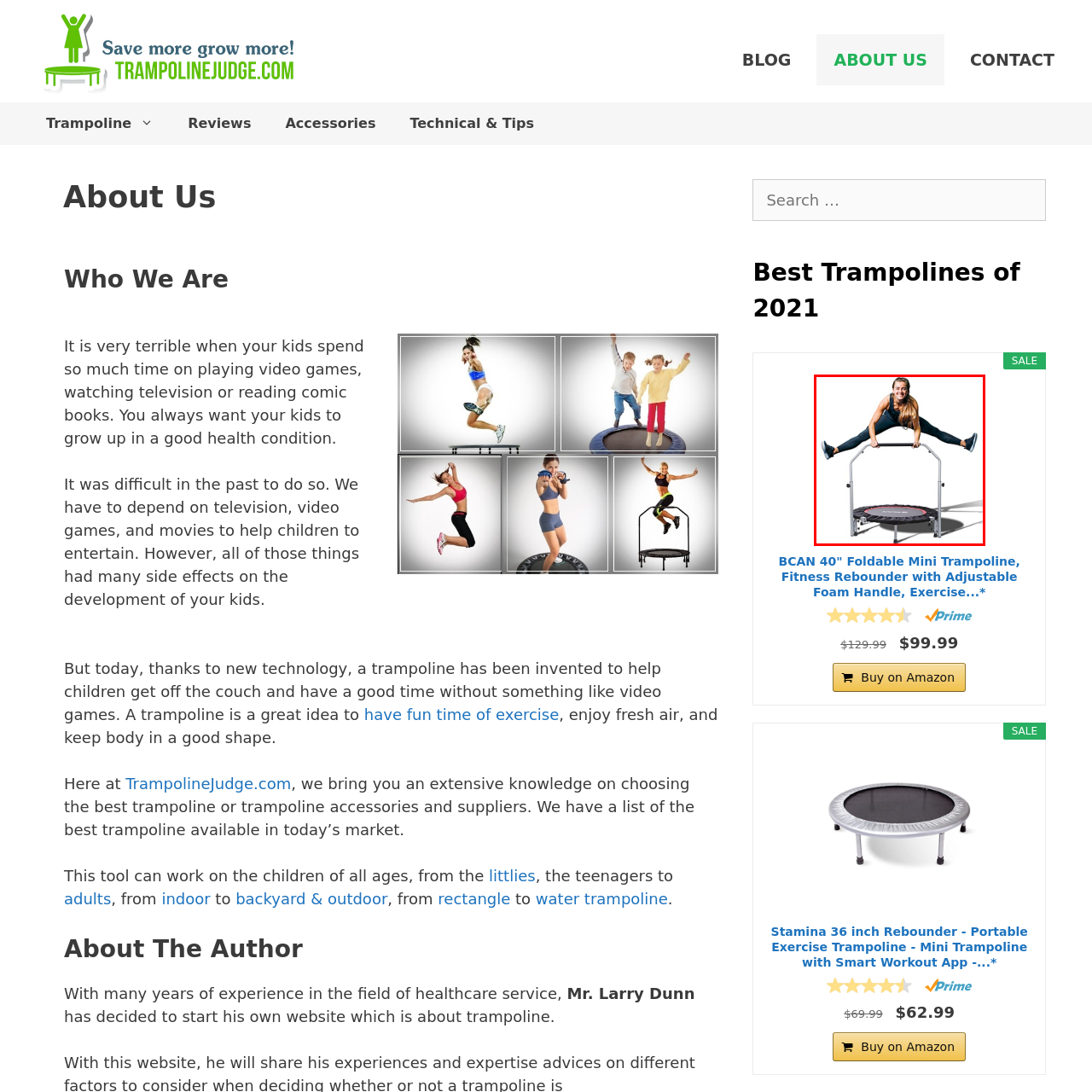Concentrate on the section within the teal border, What is the individual holding onto? 
Provide a single word or phrase as your answer.

A sturdy handle